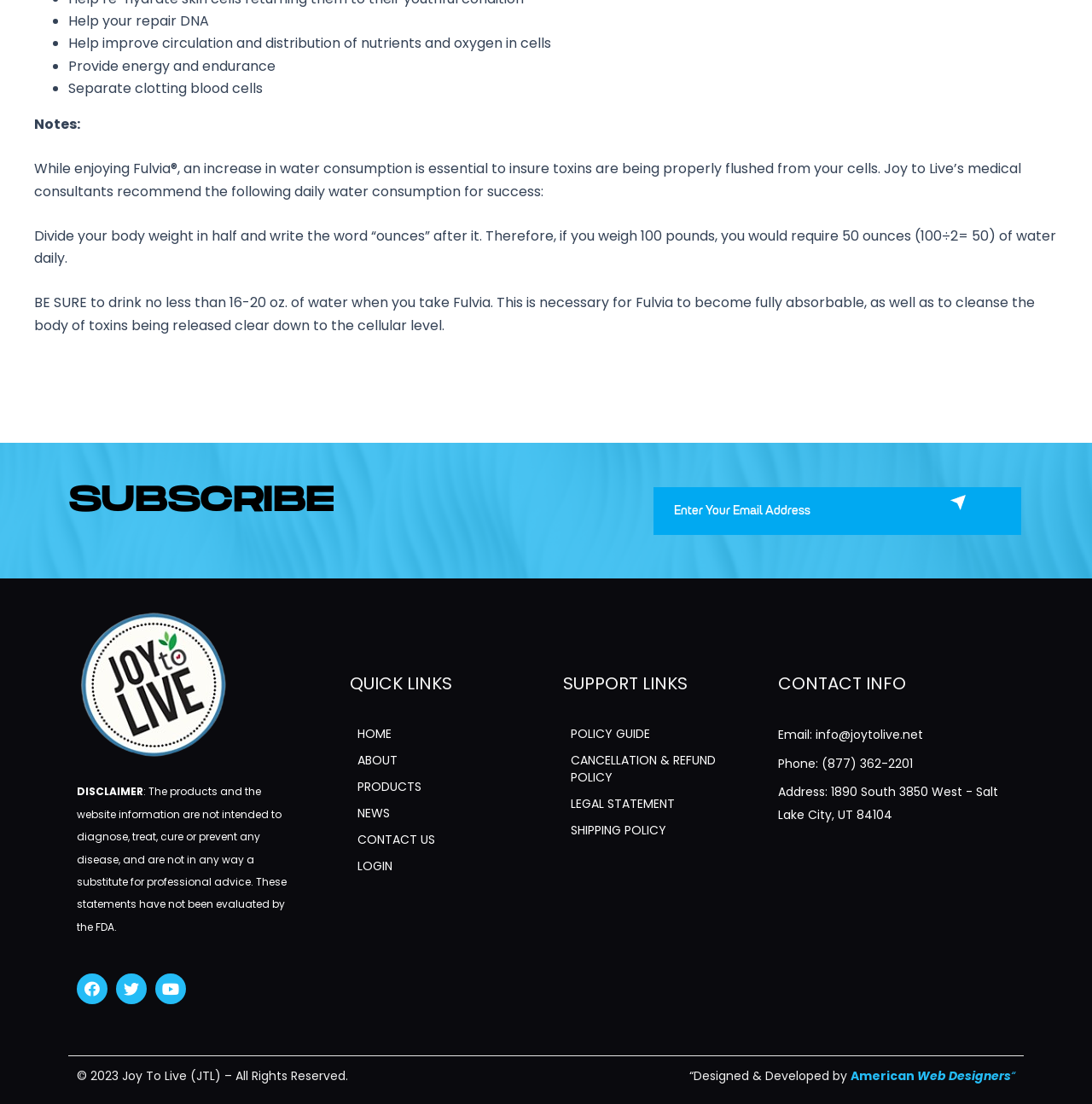What is Fulvia used for?
Provide a one-word or short-phrase answer based on the image.

Help repair DNA